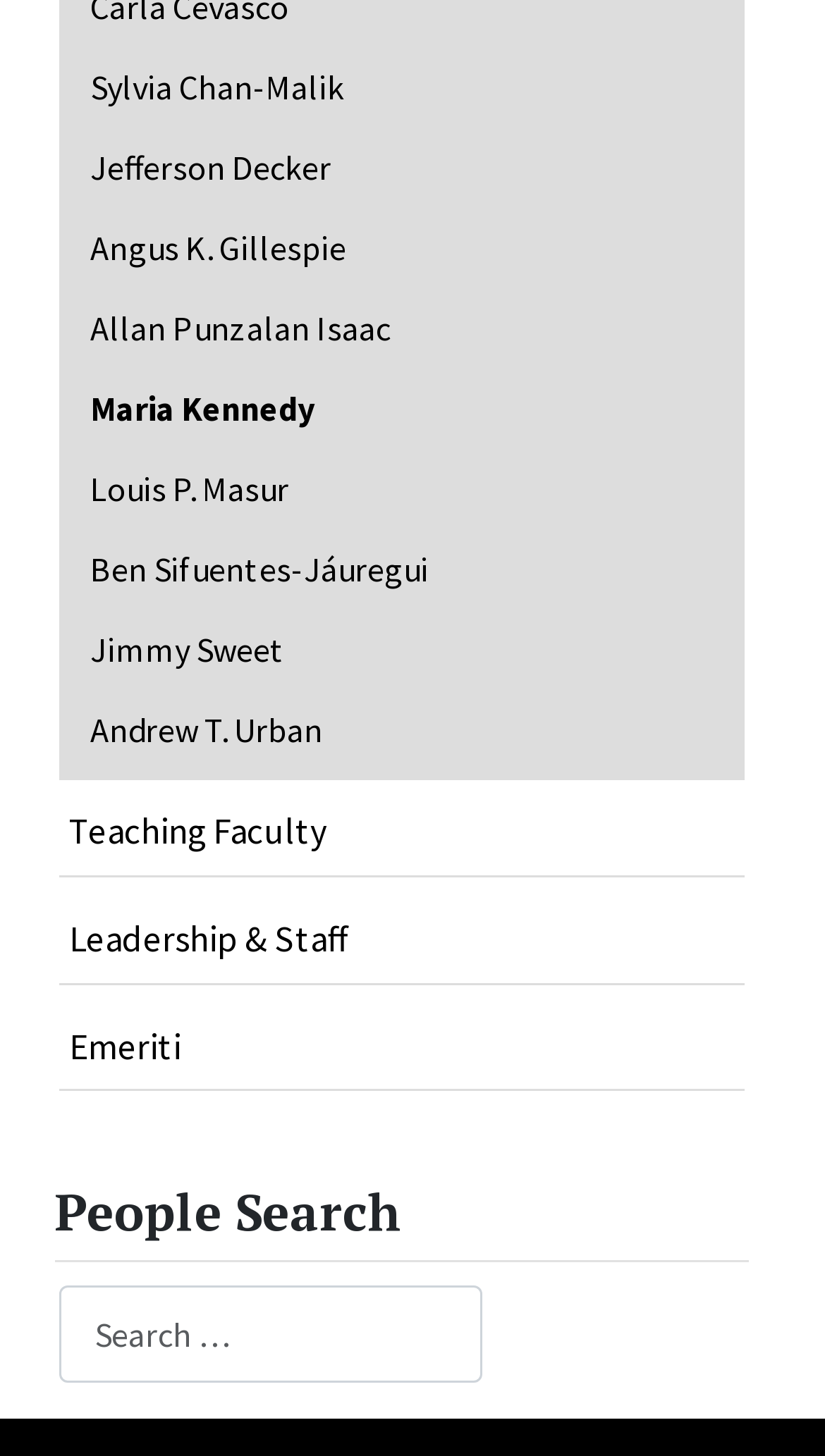Provide the bounding box coordinates of the UI element that matches the description: "Allan Punzalan Isaac".

[0.071, 0.198, 0.852, 0.253]